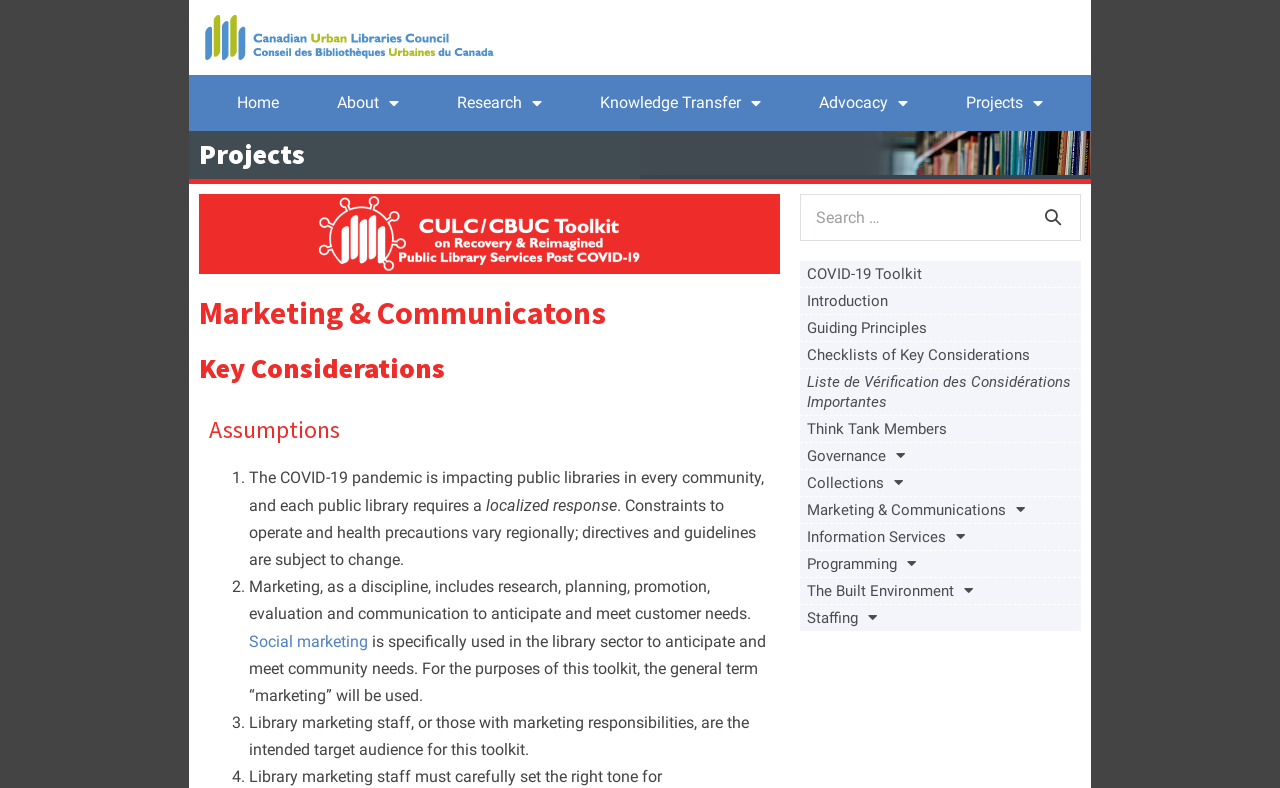Please find the bounding box for the UI element described by: "Projects".

[0.735, 0.108, 0.834, 0.154]